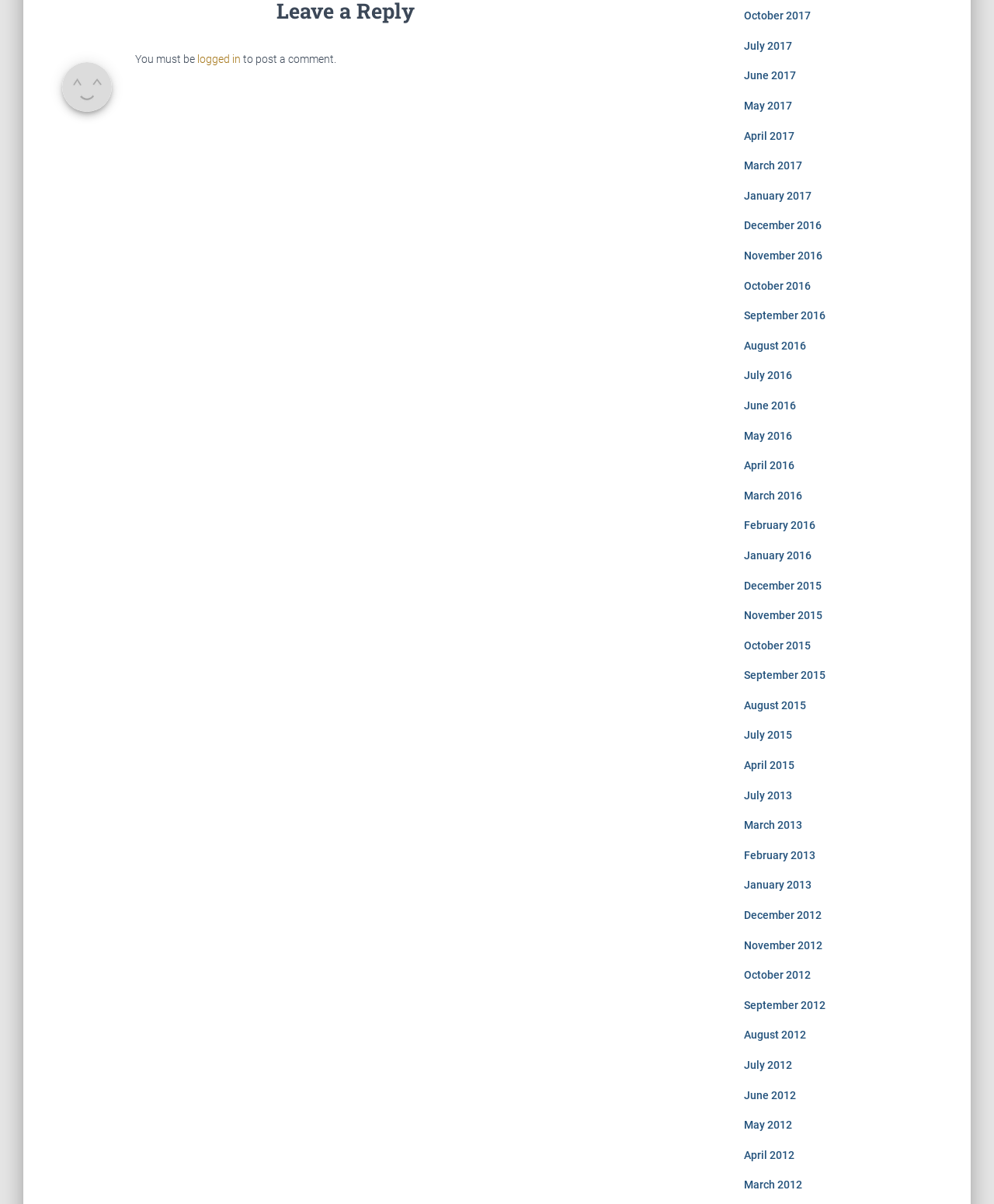Given the description of a UI element: "August 2015", identify the bounding box coordinates of the matching element in the webpage screenshot.

[0.748, 0.581, 0.811, 0.591]